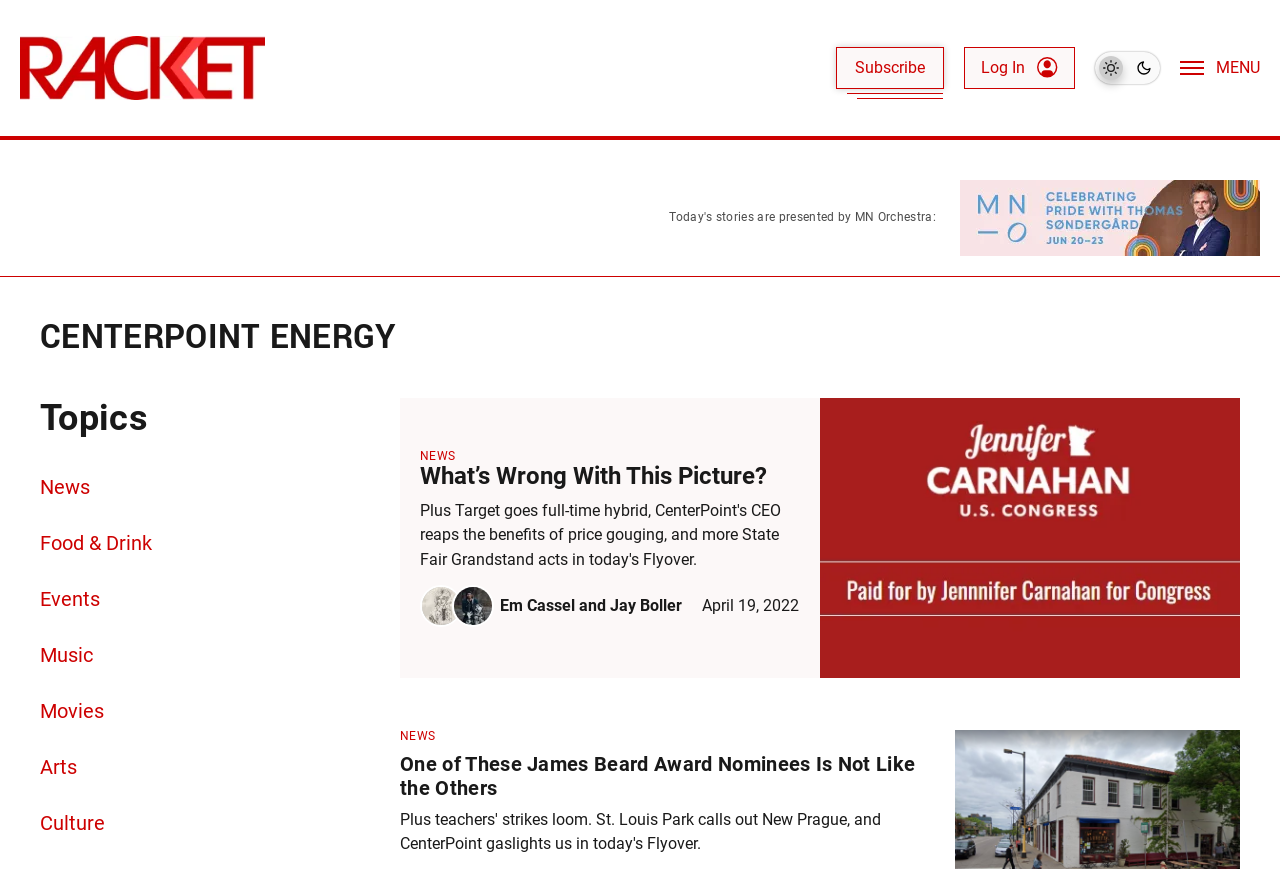Specify the bounding box coordinates of the element's area that should be clicked to execute the given instruction: "Open the menu". The coordinates should be four float numbers between 0 and 1, i.e., [left, top, right, bottom].

[0.922, 0.058, 0.984, 0.098]